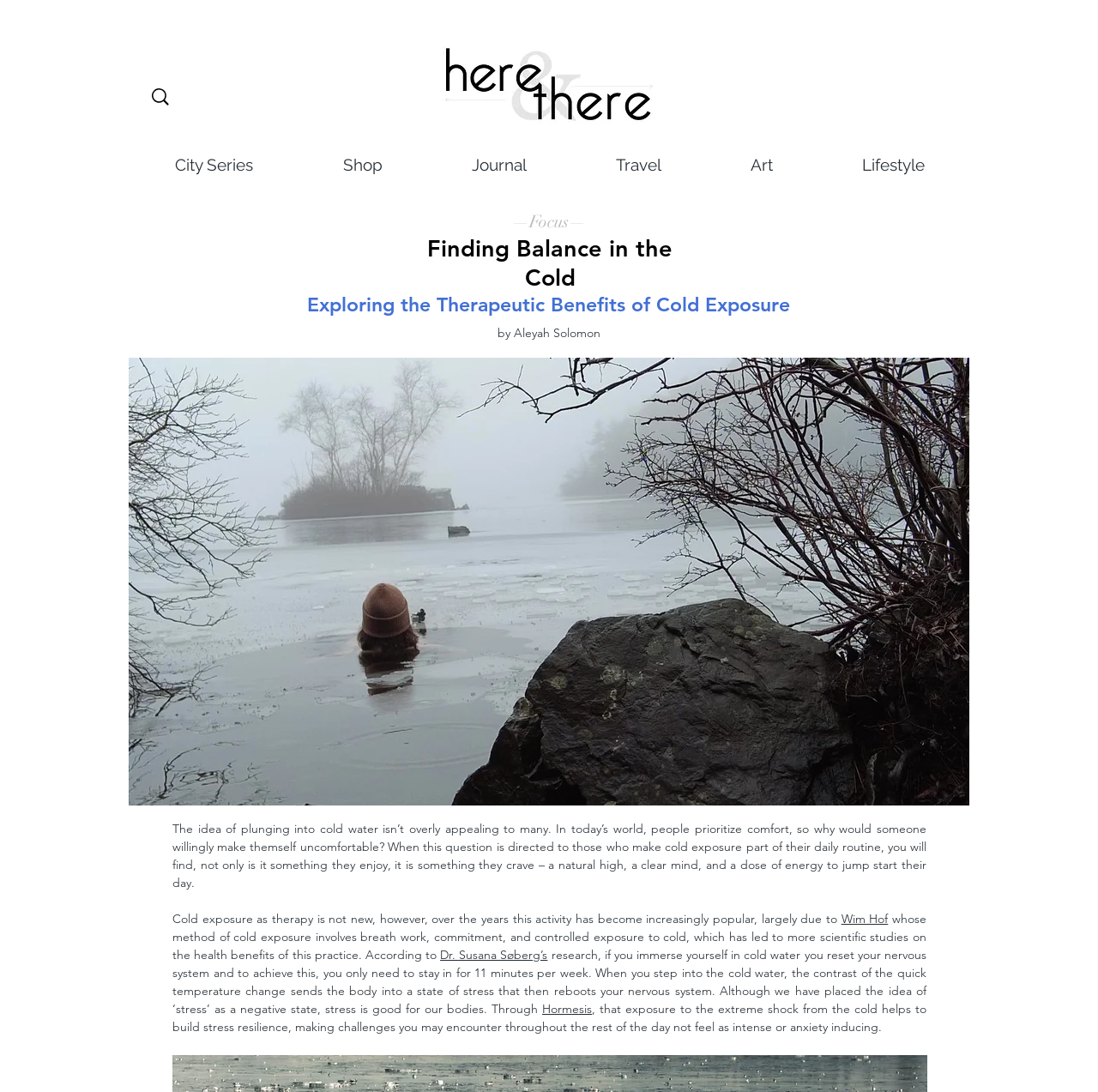Review the image closely and give a comprehensive answer to the question: What is the name of the magazine?

I found the name of the magazine by looking at the logo at the top of the page, which is described as 'Here & There Magazine logo'.